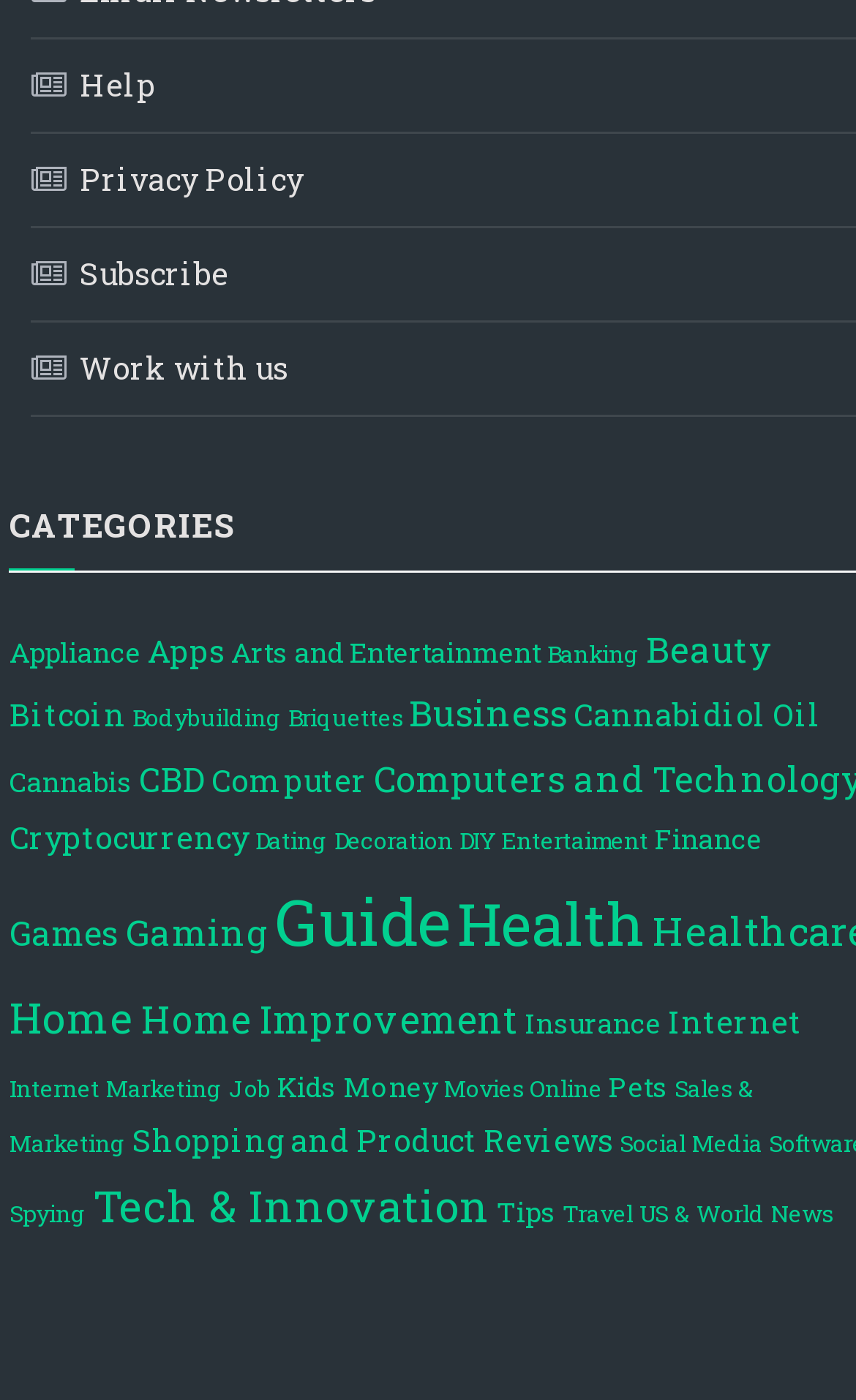Could you find the bounding box coordinates of the clickable area to complete this instruction: "Click on Help"?

[0.036, 0.037, 0.183, 0.087]